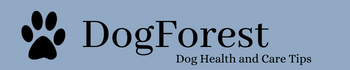Detail the scene depicted in the image with as much precision as possible.

The image features the logo of "DogForest," which prominently displays the name in bold, elegant typography. Beneath the main title, a tagline reads "Dog Health and Care Tips," indicating the focus of the website on providing valuable information to dog owners. The logo is accompanied by a stylized paw print, symbolizing the dedication to dog care and wellbeing. The background is a soft blue, creating a serene and inviting atmosphere, suitable for a platform dedicated to pet health and nutrition guidance. This visual branding effectively communicates the site's purpose and commitment to pet owners.